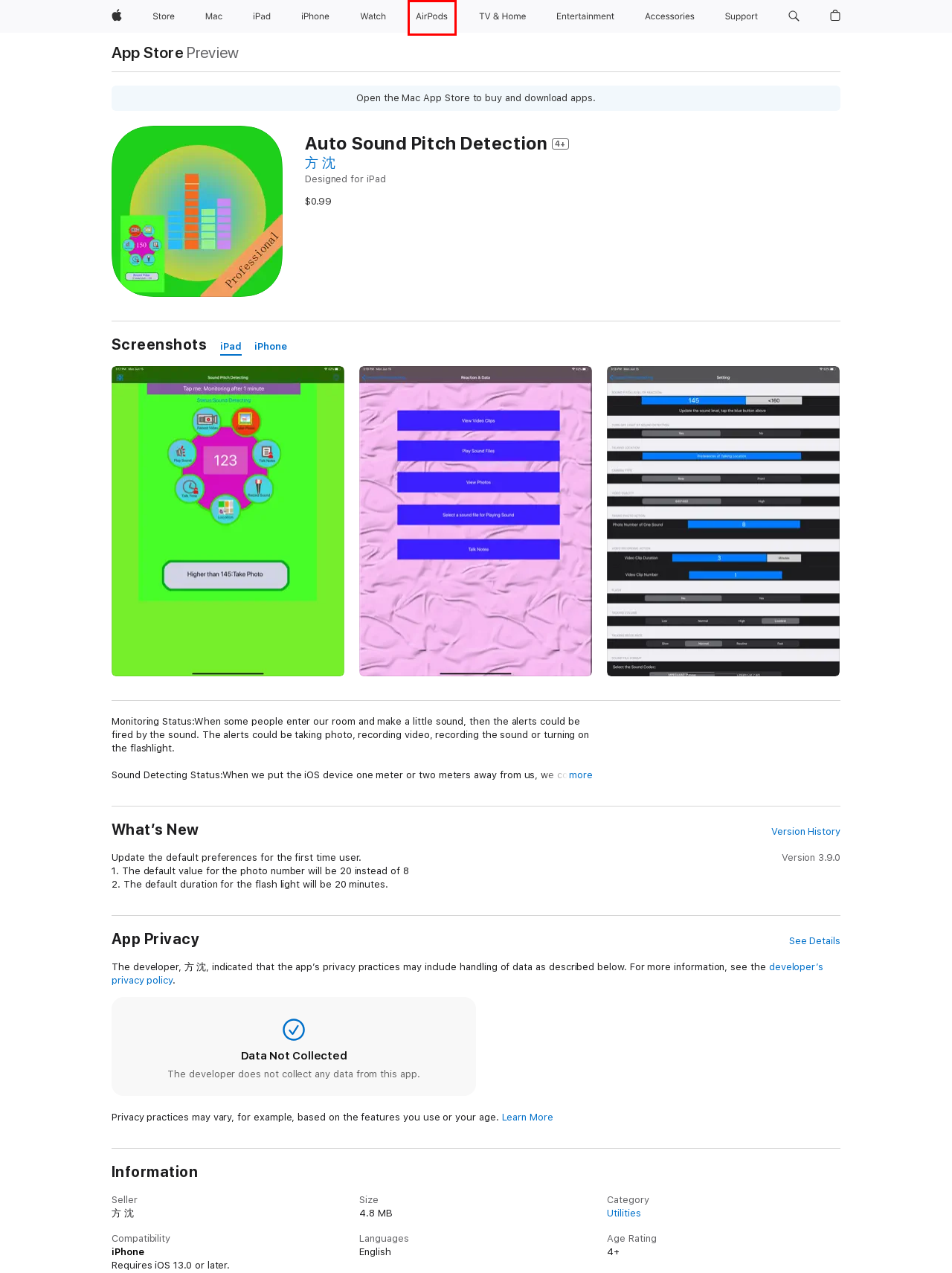Examine the screenshot of a webpage with a red bounding box around a UI element. Select the most accurate webpage description that corresponds to the new page after clicking the highlighted element. Here are the choices:
A. Mac - Apple
B. Official Apple Support
C. iPhone - Apple
D. App Store - Apple
E. Apple
F. AirPods - Apple
G. ‎Learn More About App Privacy : App Store Story
H. Entertainment - Services - Apple

F